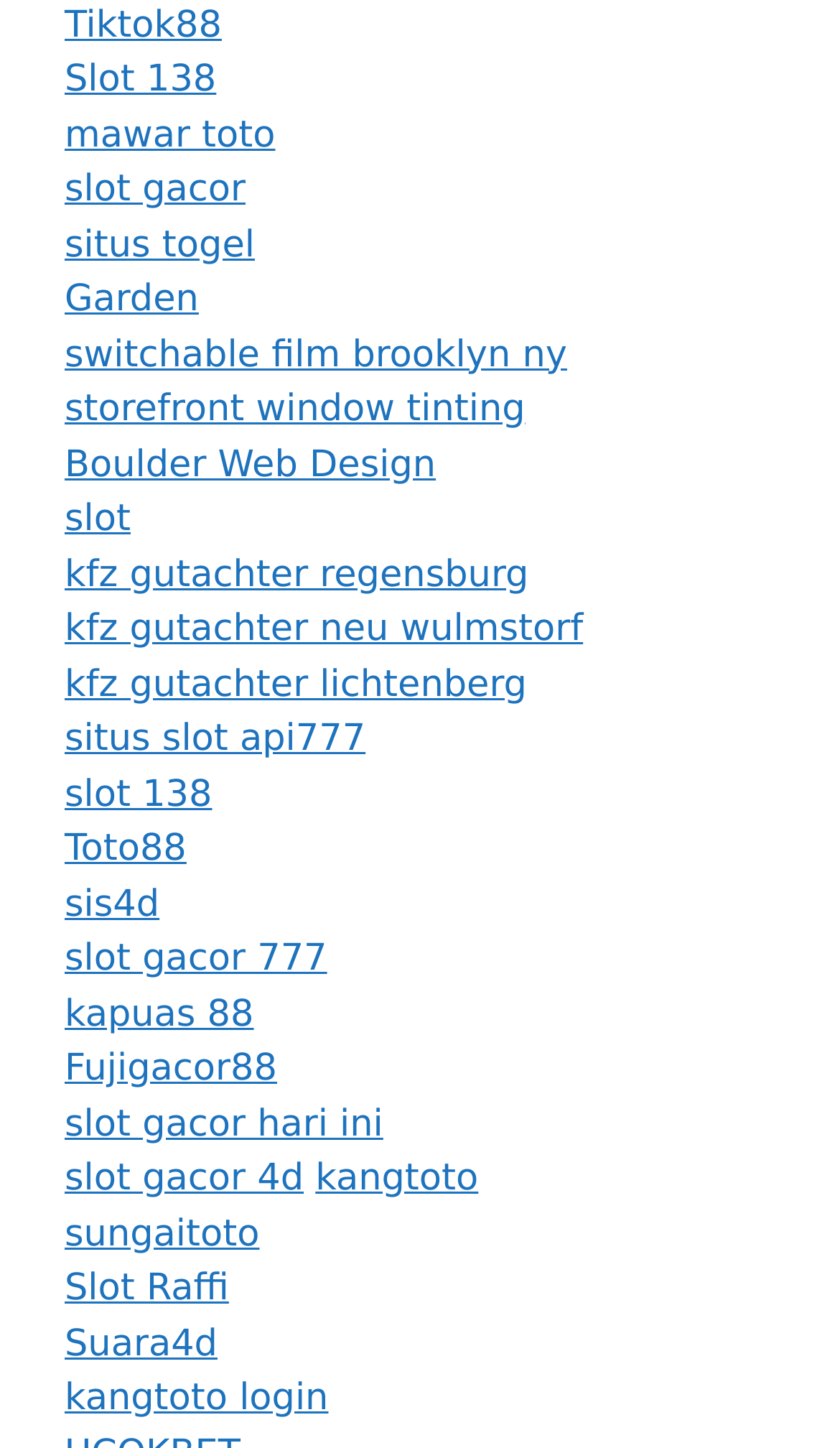Please locate the bounding box coordinates of the element that should be clicked to achieve the given instruction: "go to Slot 138".

[0.077, 0.04, 0.258, 0.07]